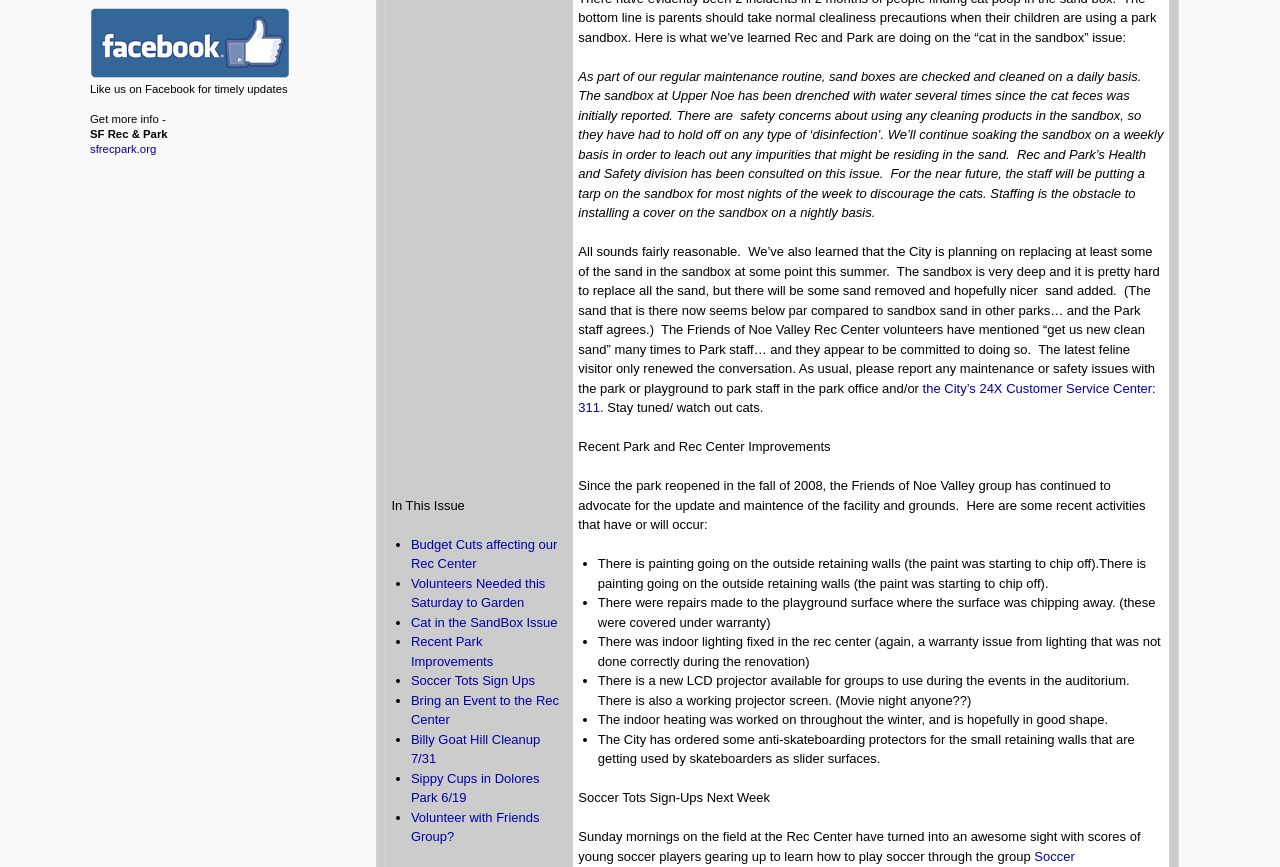What is available for groups to use in the auditorium?
Provide a one-word or short-phrase answer based on the image.

LCD projector